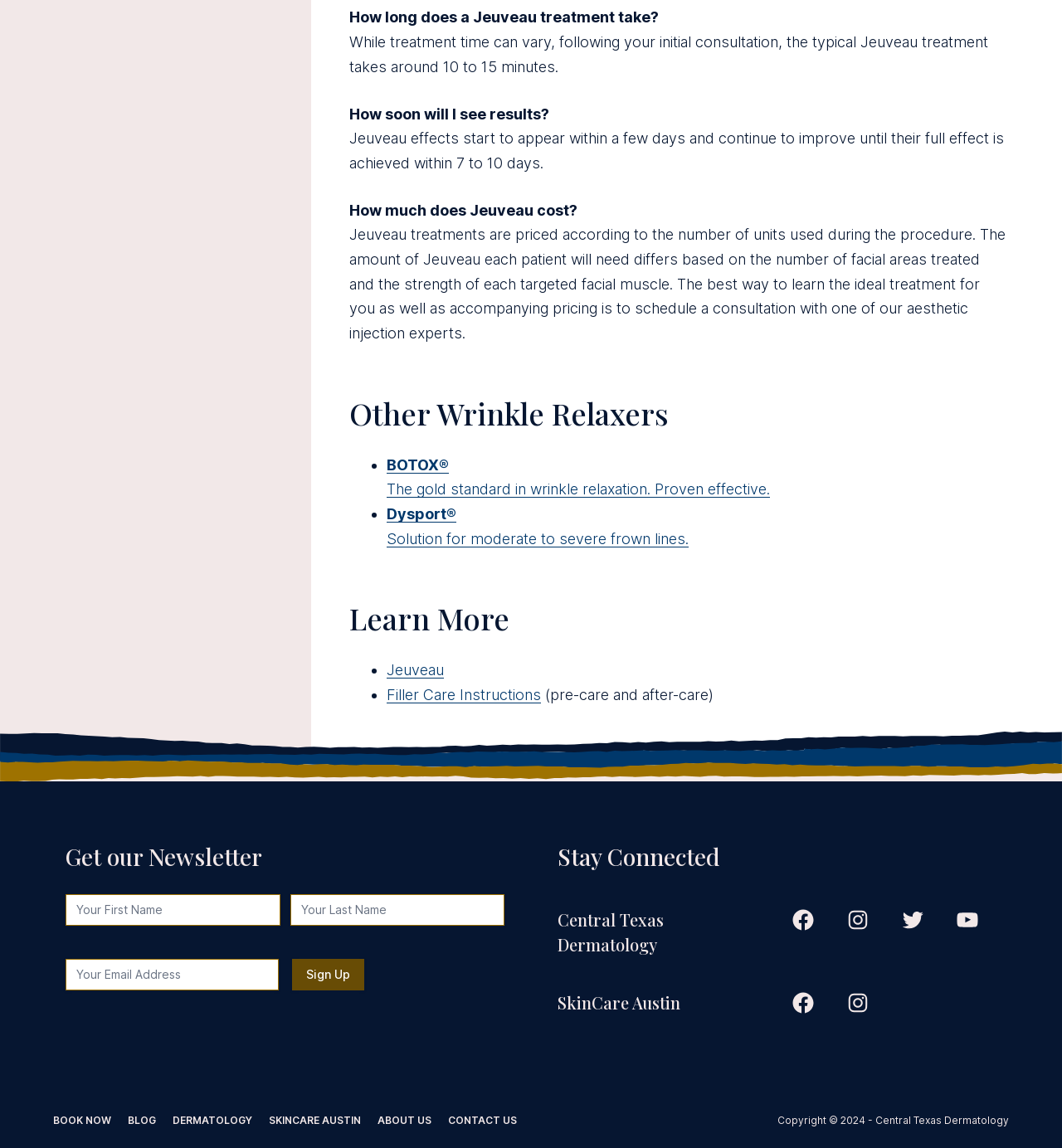Show the bounding box coordinates for the element that needs to be clicked to execute the following instruction: "Search for something". Provide the coordinates in the form of four float numbers between 0 and 1, i.e., [left, top, right, bottom].

None